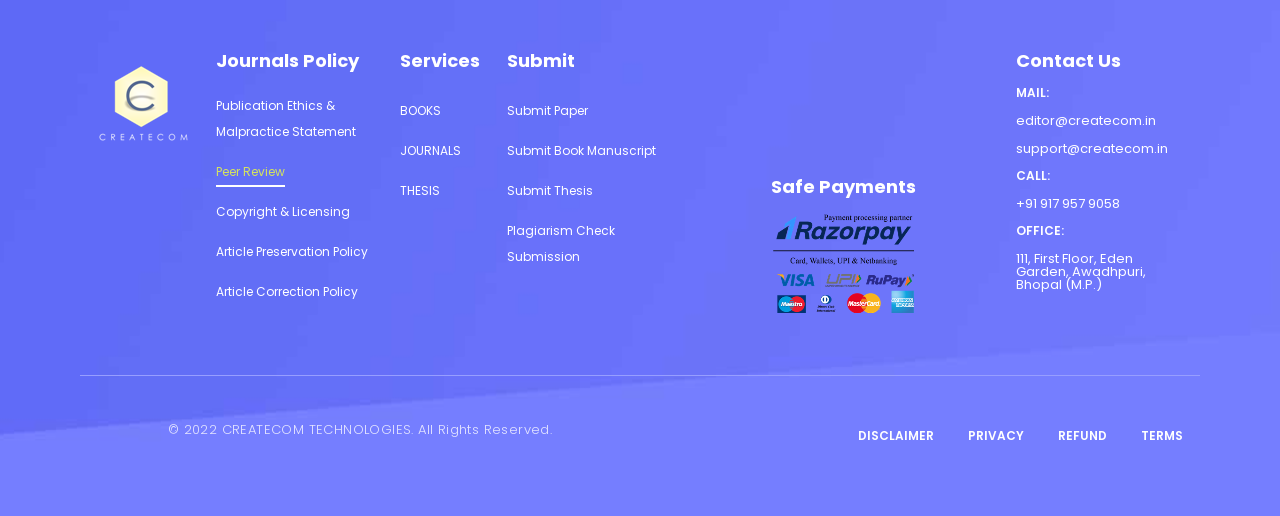Pinpoint the bounding box coordinates of the clickable area necessary to execute the following instruction: "Learn about article preservation policy". The coordinates should be given as four float numbers between 0 and 1, namely [left, top, right, bottom].

[0.169, 0.452, 0.288, 0.529]